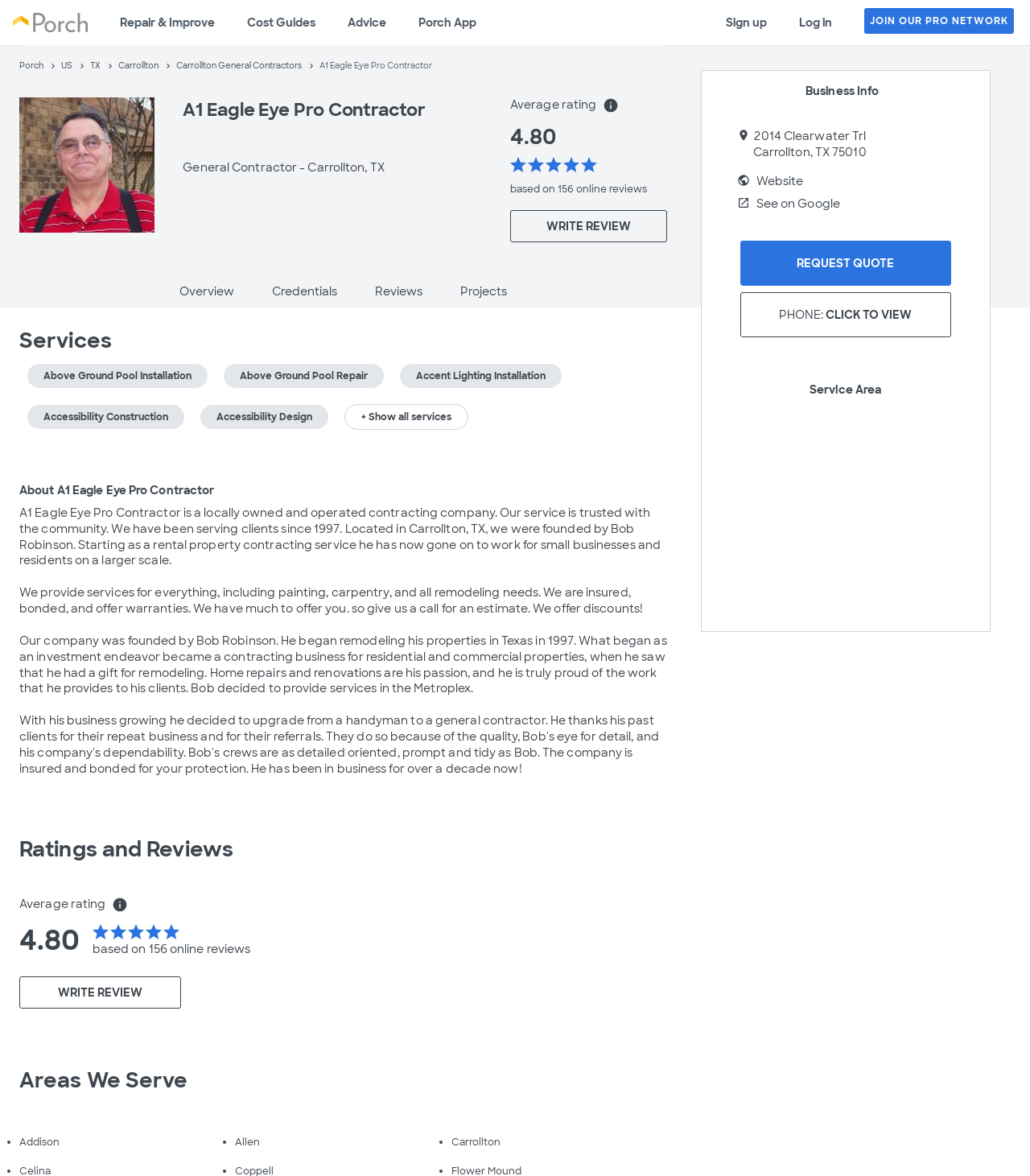Could you determine the bounding box coordinates of the clickable element to complete the instruction: "Click on the 'WRITE REVIEW' button"? Provide the coordinates as four float numbers between 0 and 1, i.e., [left, top, right, bottom].

[0.495, 0.179, 0.648, 0.206]